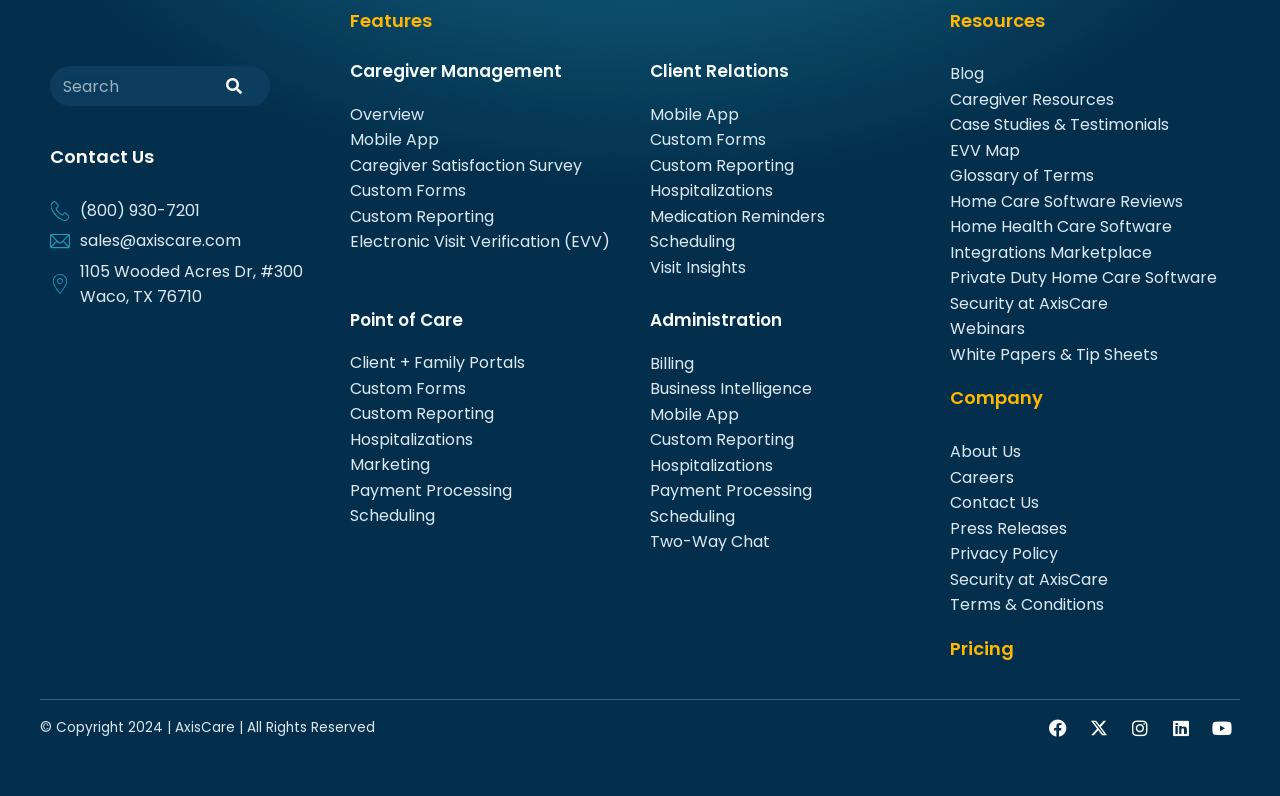Identify the bounding box coordinates for the element you need to click to achieve the following task: "Check the pricing". Provide the bounding box coordinates as four float numbers between 0 and 1, in the form [left, top, right, bottom].

[0.742, 0.798, 0.792, 0.83]